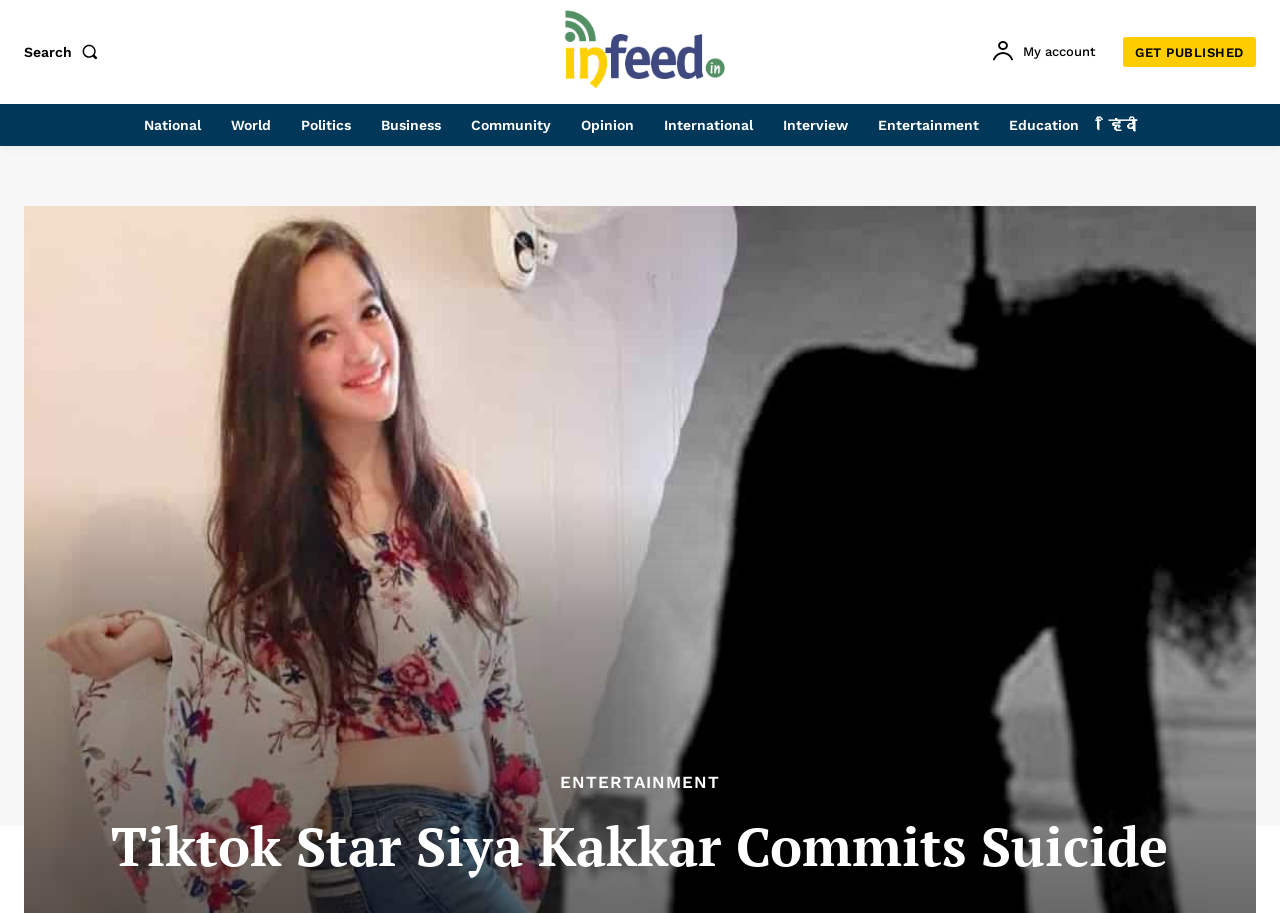Find and specify the bounding box coordinates that correspond to the clickable region for the instruction: "view my account".

[0.8, 0.048, 0.857, 0.065]